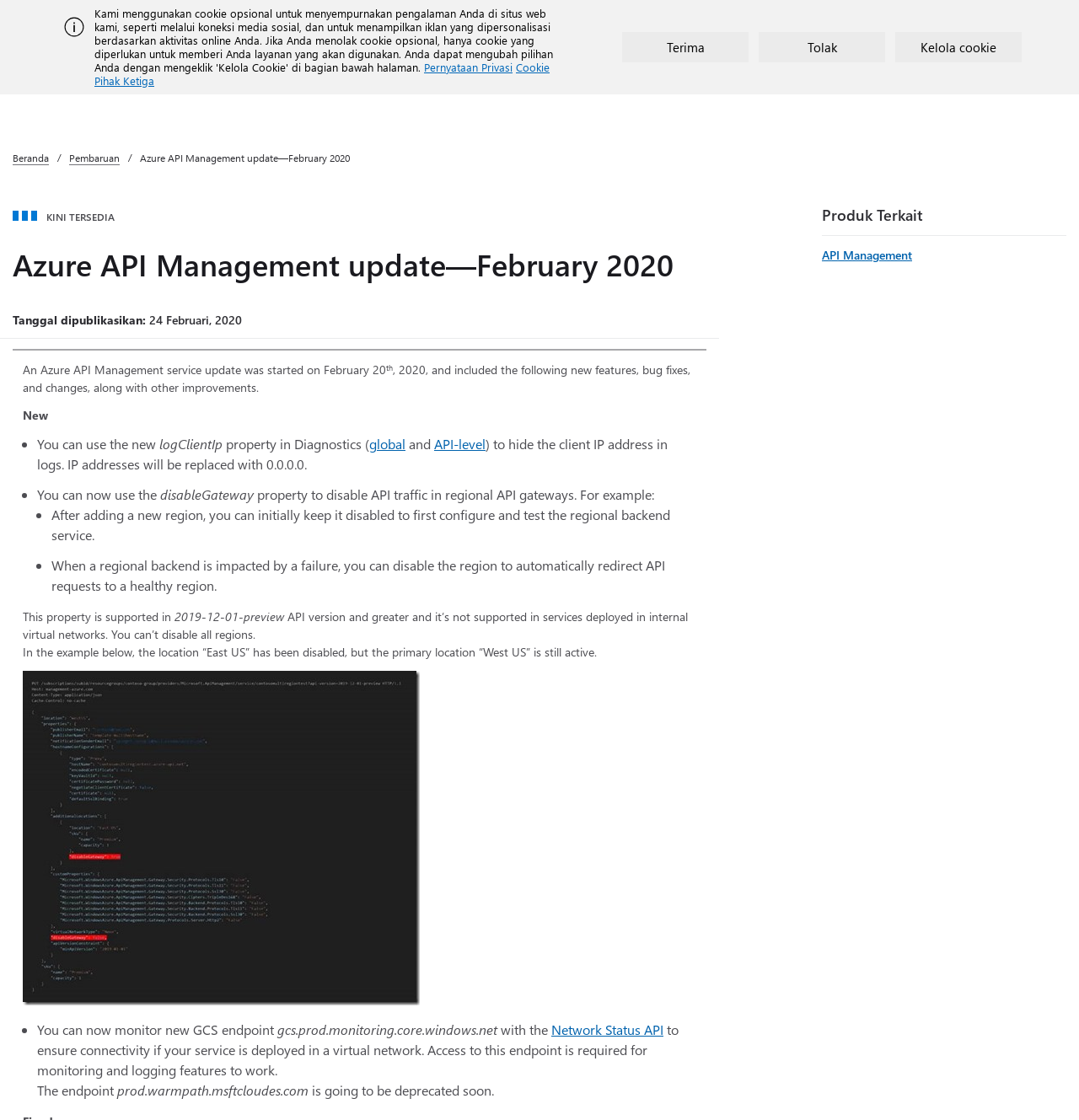Locate and provide the bounding box coordinates for the HTML element that matches this description: "Kelola cookie".

[0.83, 0.029, 0.947, 0.056]